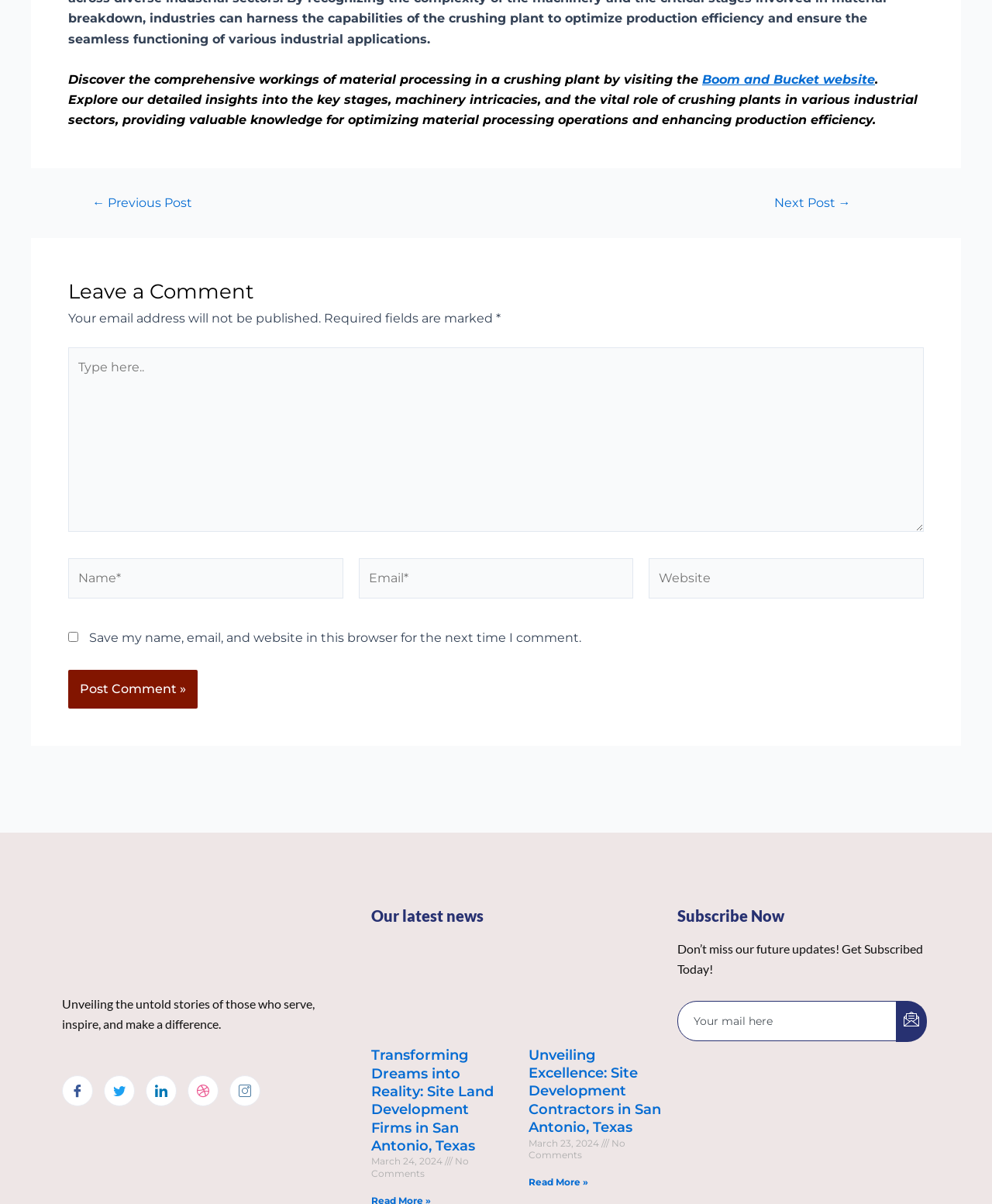Using the provided element description "aria-label="Instagram"", determine the bounding box coordinates of the UI element.

[0.231, 0.893, 0.262, 0.919]